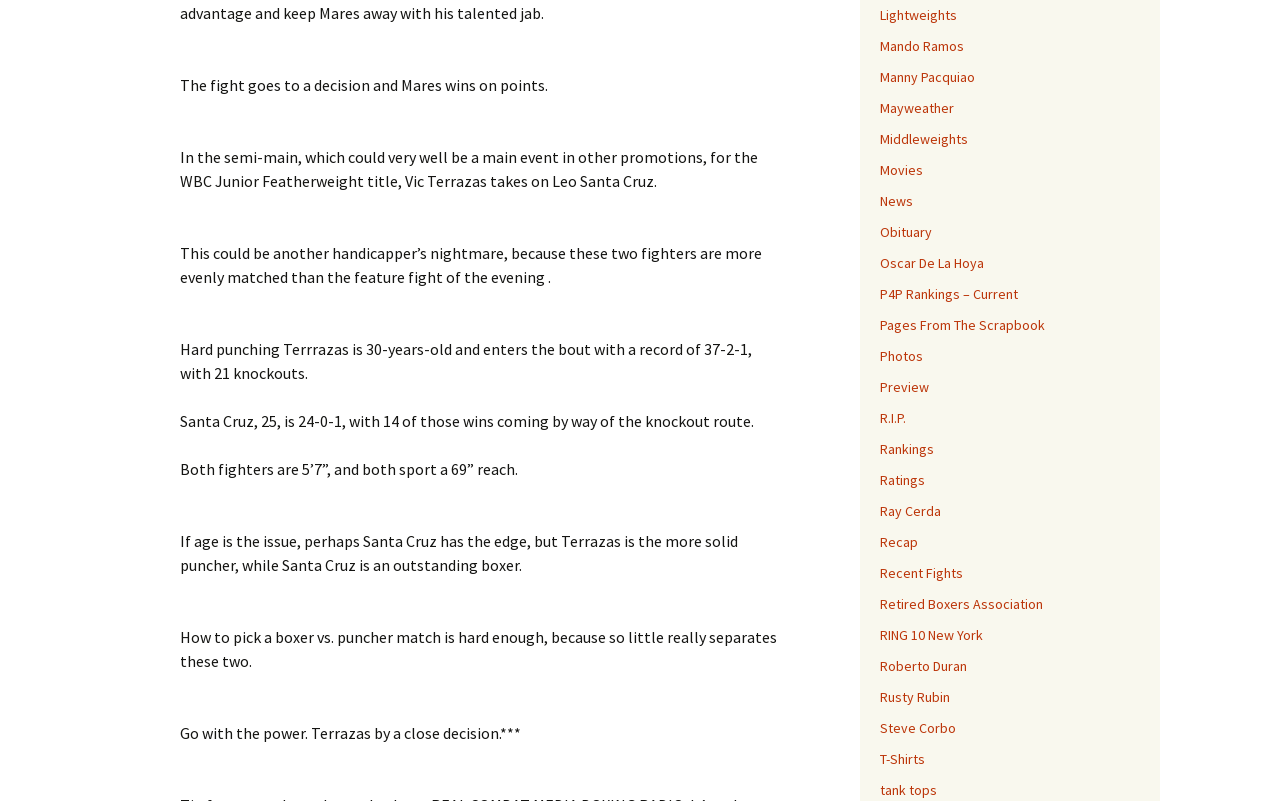Please specify the coordinates of the bounding box for the element that should be clicked to carry out this instruction: "Click on Recent Fights". The coordinates must be four float numbers between 0 and 1, formatted as [left, top, right, bottom].

[0.688, 0.704, 0.752, 0.727]